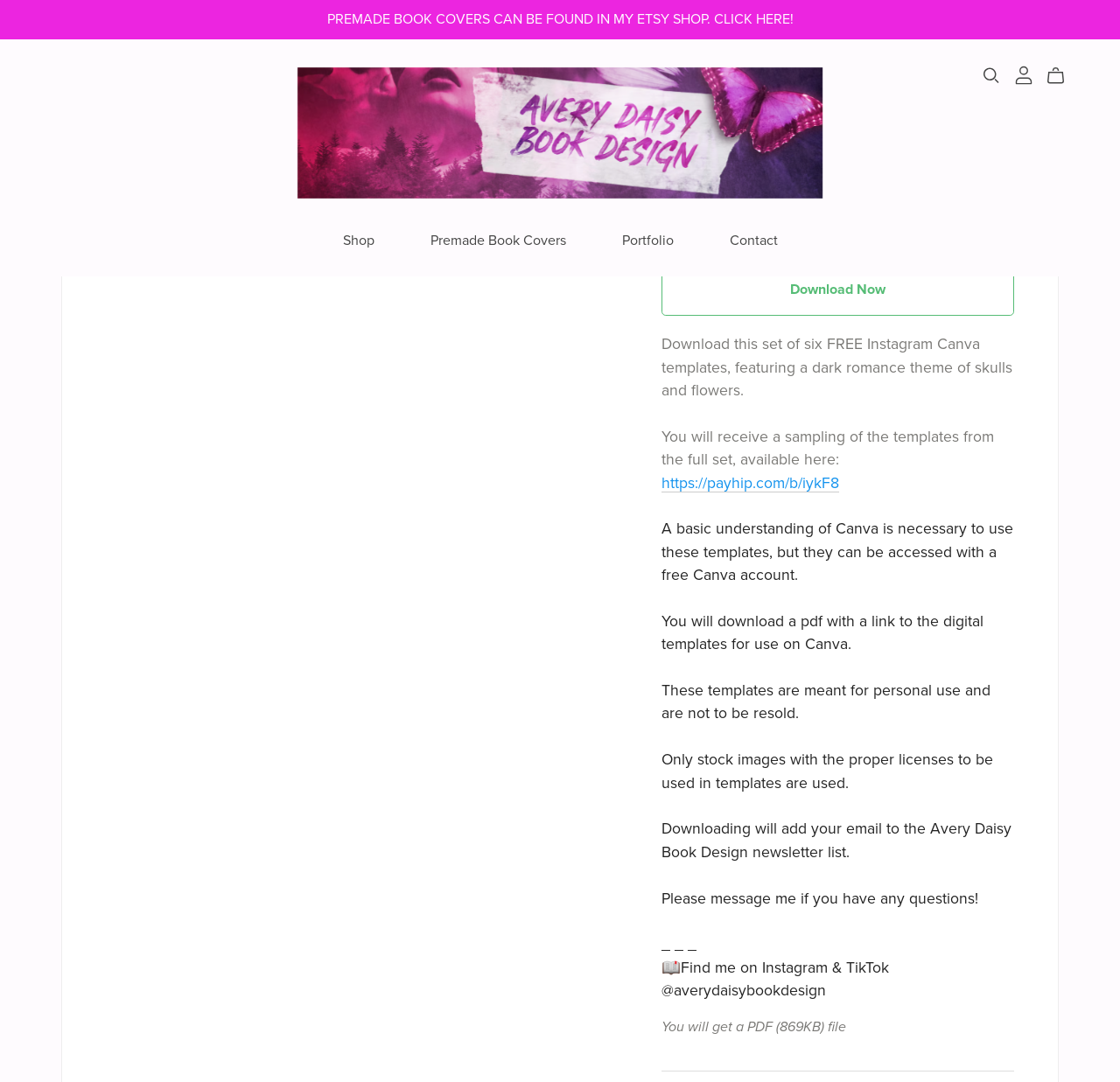Pinpoint the bounding box coordinates of the area that should be clicked to complete the following instruction: "Click the 'Login' link". The coordinates must be given as four float numbers between 0 and 1, i.e., [left, top, right, bottom].

[0.905, 0.06, 0.924, 0.077]